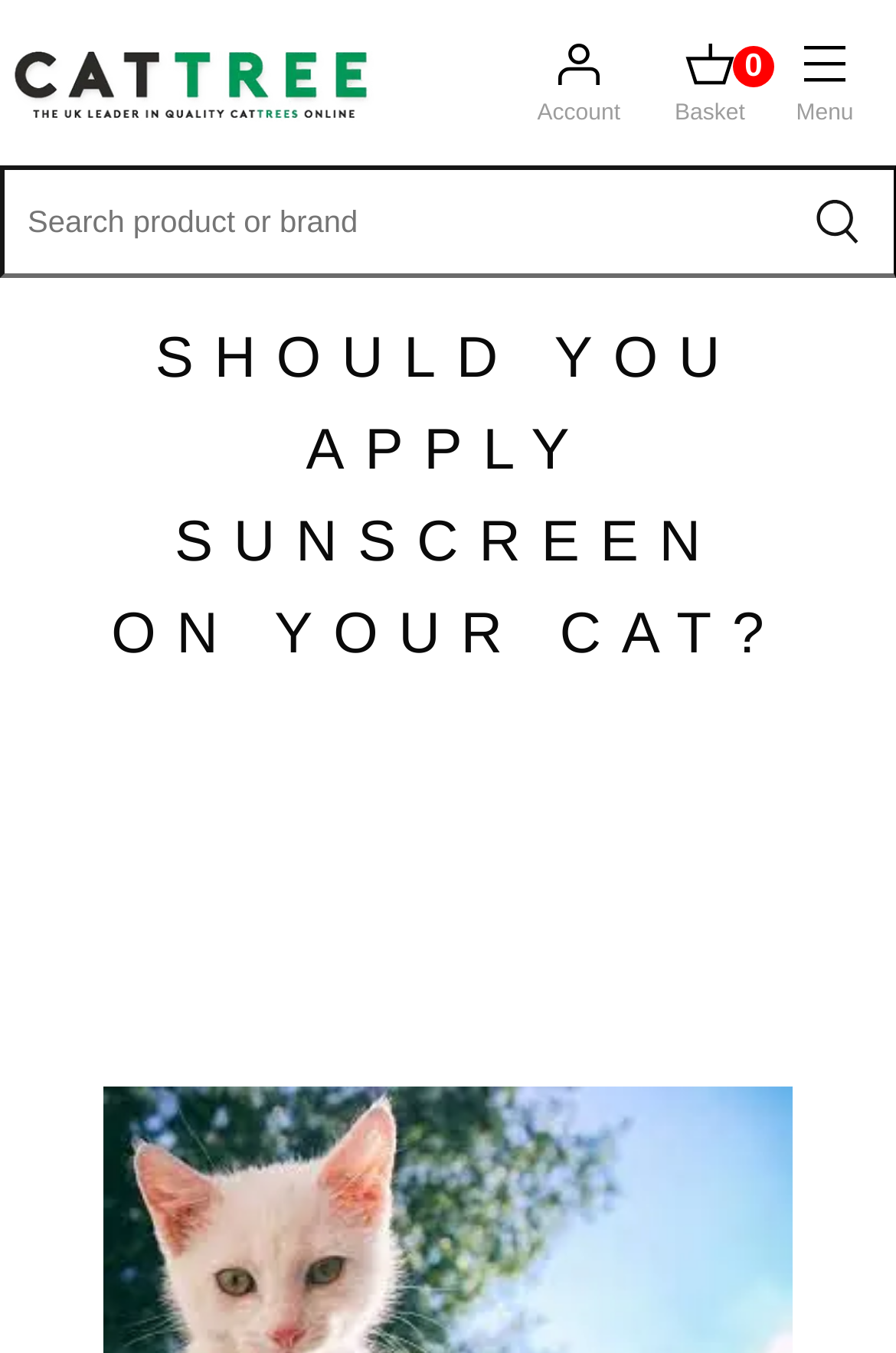Determine the main headline of the webpage and provide its text.

SHOULD YOU APPLY SUNSCREEN ON YOUR CAT?